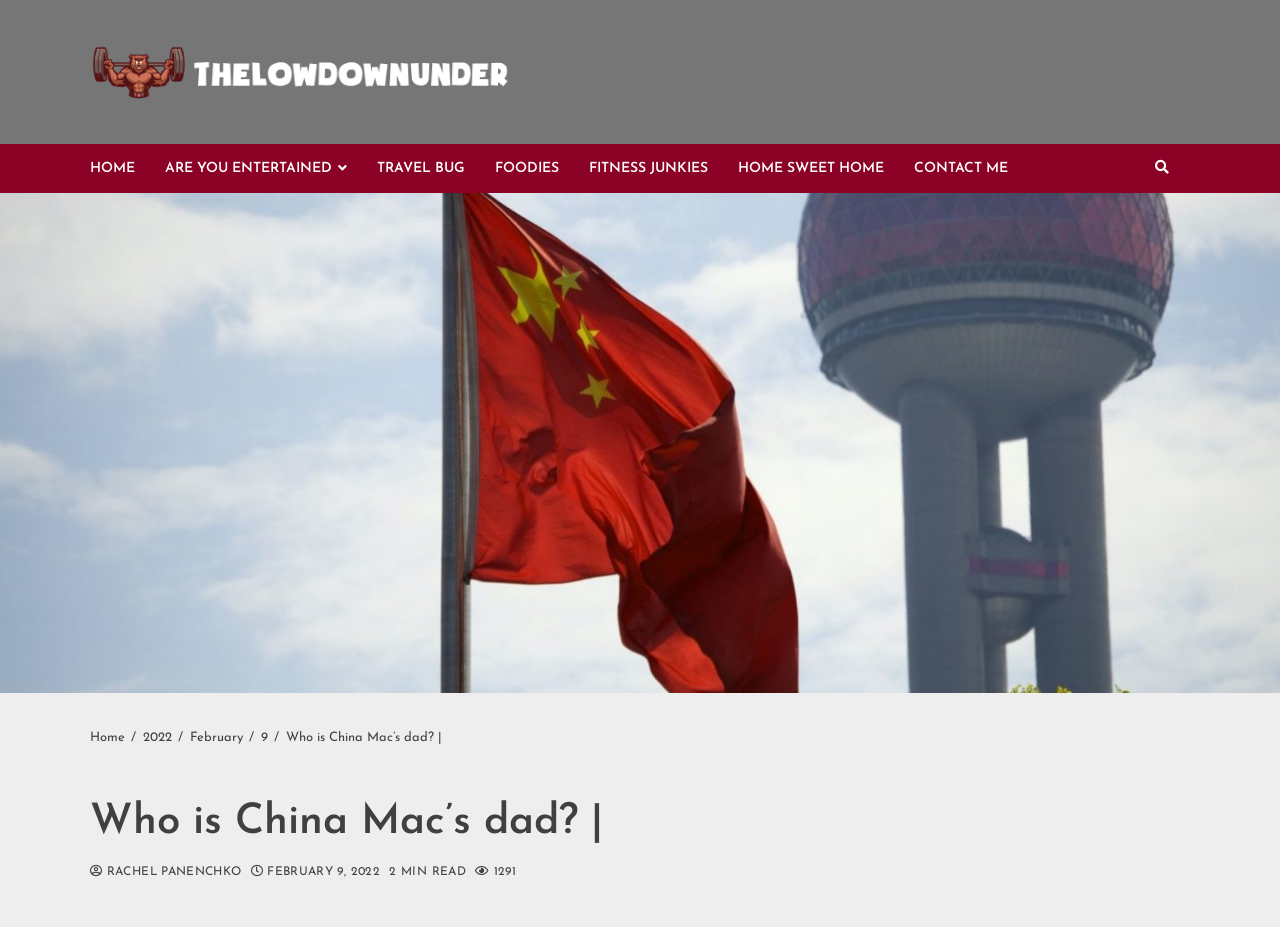Locate the bounding box coordinates of the element to click to perform the following action: 'read the article'. The coordinates should be given as four float values between 0 and 1, in the form of [left, top, right, bottom].

[0.07, 0.857, 0.93, 0.92]